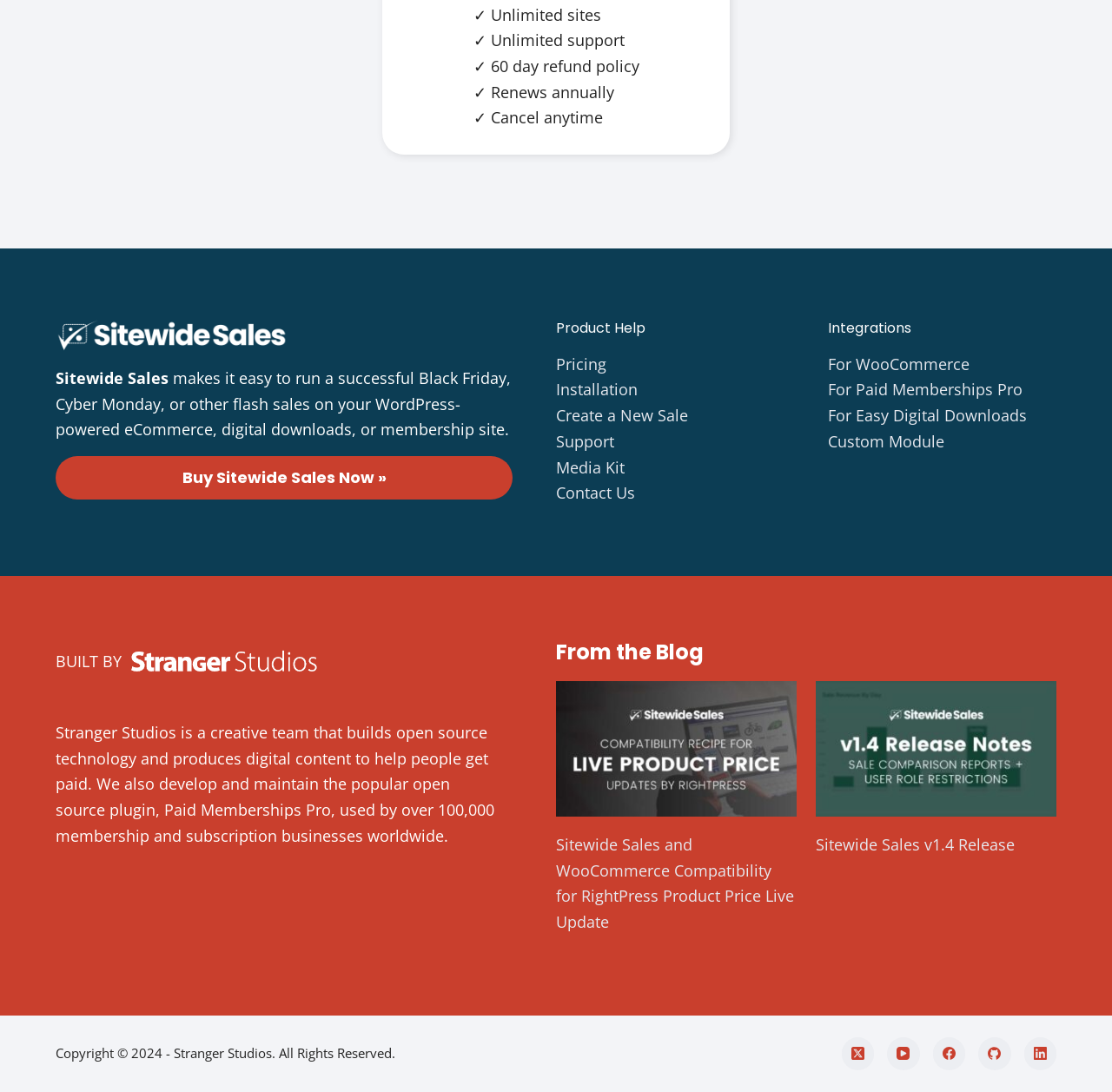What is the name of the company that built Sitewide Sales?
Deliver a detailed and extensive answer to the question.

I analyzed the webpage and found a link element with the text 'Stranger Studios, LLC.' which suggests that Stranger Studios, LLC. is the company that built Sitewide Sales.